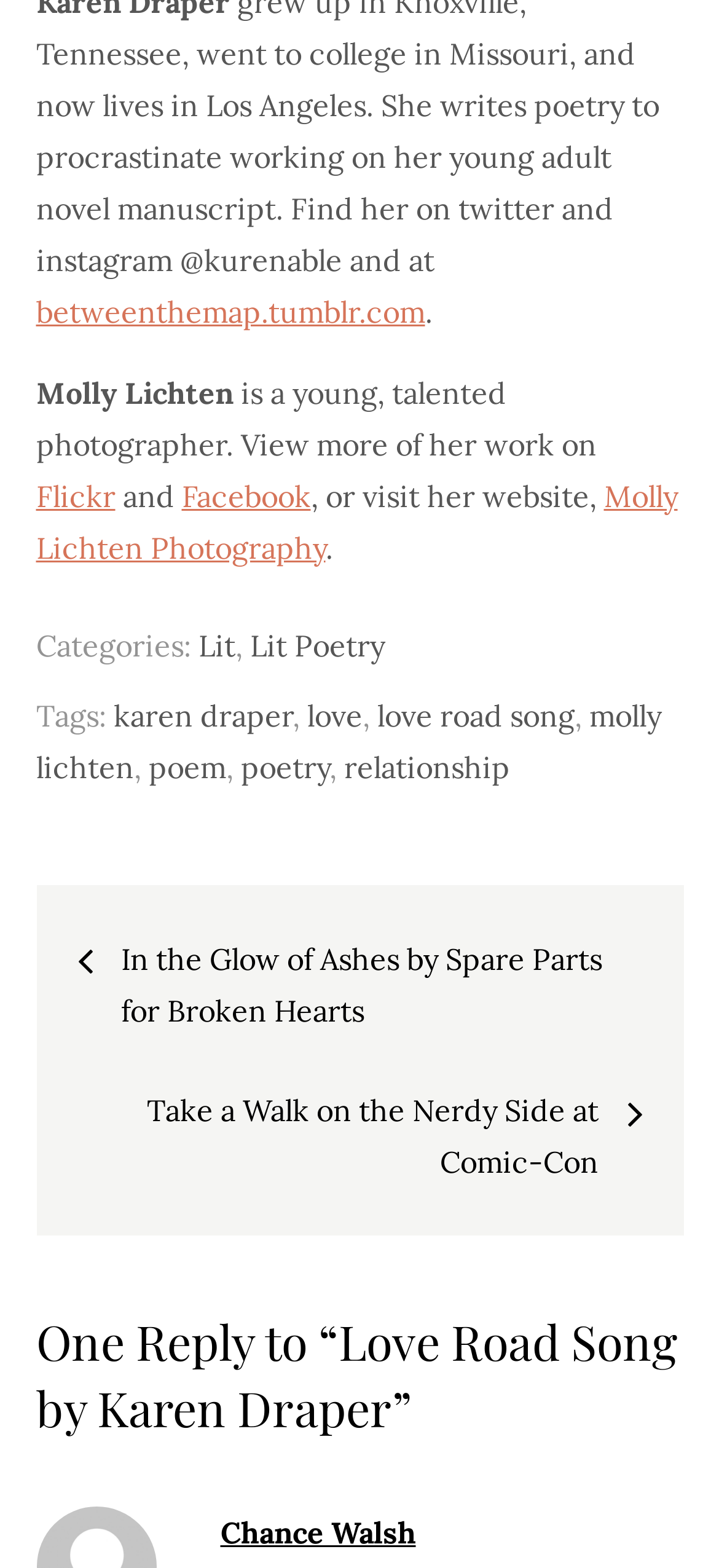Please pinpoint the bounding box coordinates for the region I should click to adhere to this instruction: "view posts".

[0.05, 0.564, 0.95, 0.787]